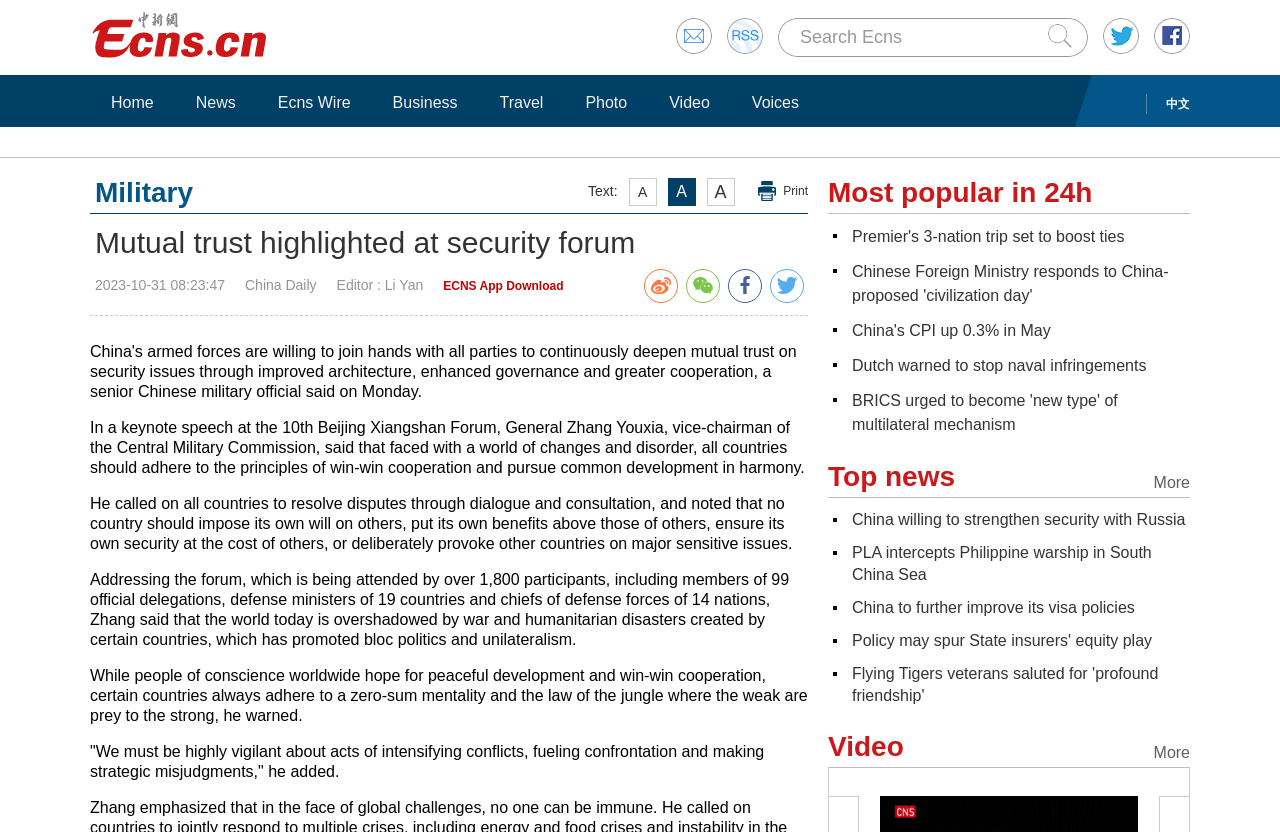Kindly provide the bounding box coordinates of the section you need to click on to fulfill the given instruction: "Read more about Premier's 3-nation trip".

[0.666, 0.274, 0.879, 0.294]